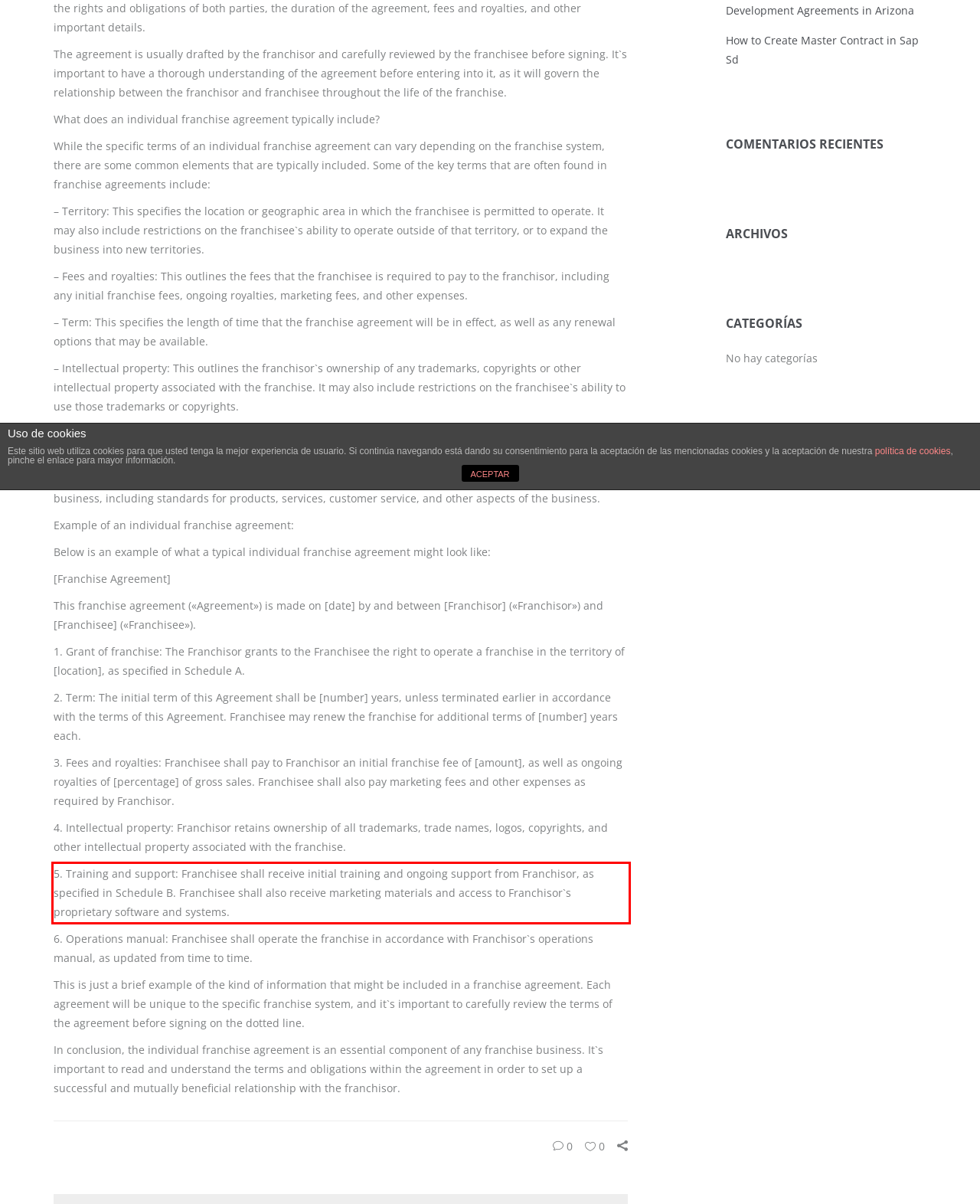Extract and provide the text found inside the red rectangle in the screenshot of the webpage.

5. Training and support: Franchisee shall receive initial training and ongoing support from Franchisor, as specified in Schedule B. Franchisee shall also receive marketing materials and access to Franchisor`s proprietary software and systems.